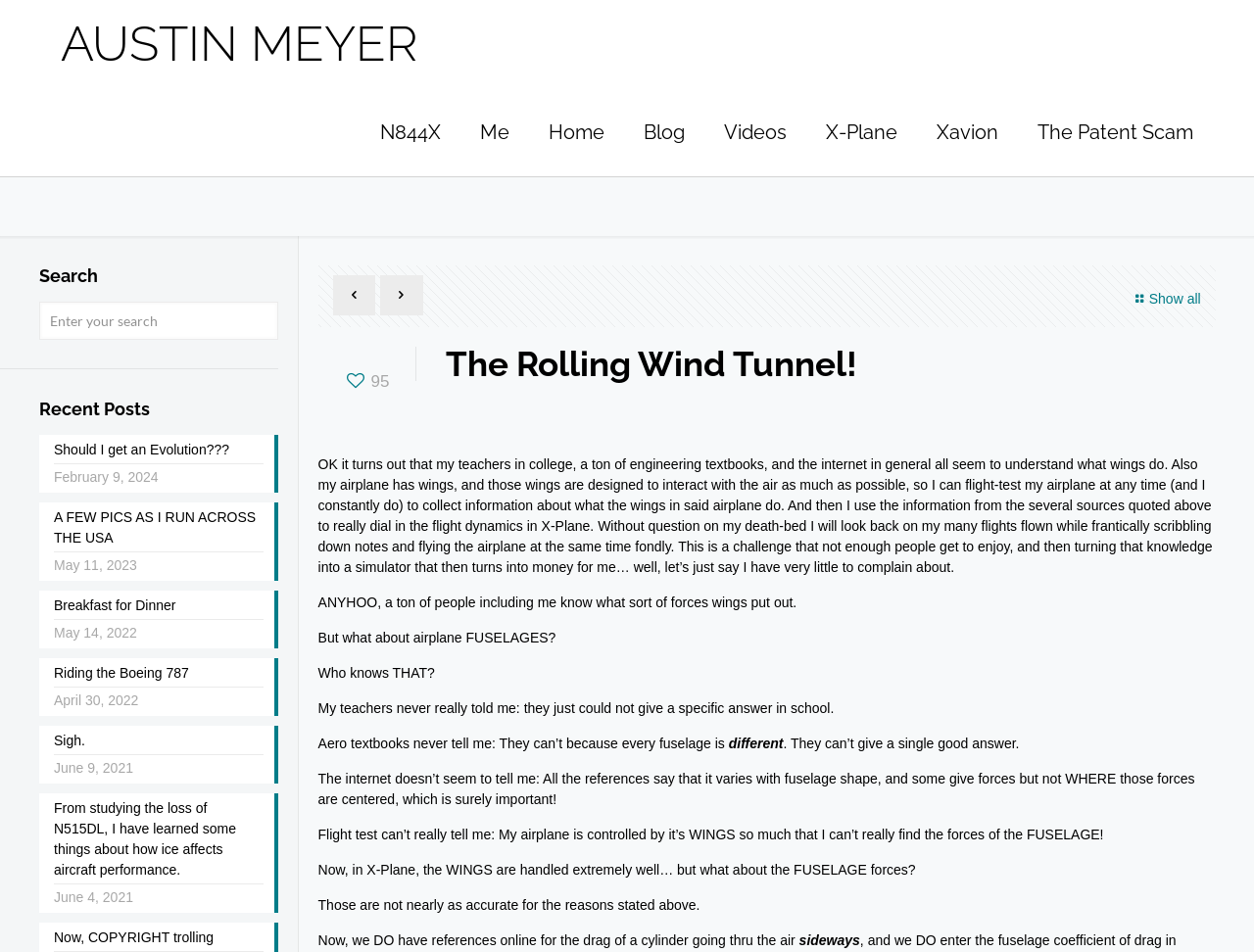Highlight the bounding box coordinates of the region I should click on to meet the following instruction: "Search for something".

[0.031, 0.317, 0.222, 0.357]